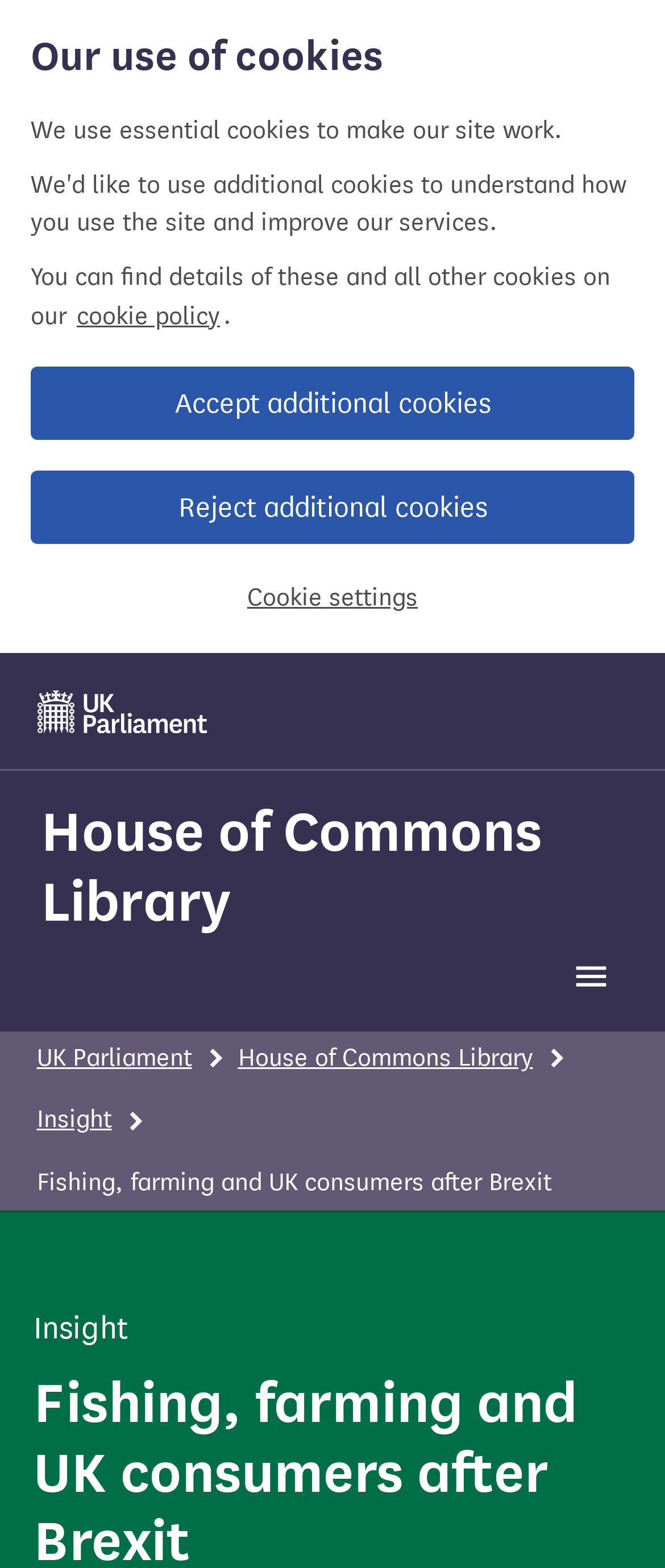Locate the primary heading on the webpage and return its text.

Fishing, farming and UK consumers after Brexit